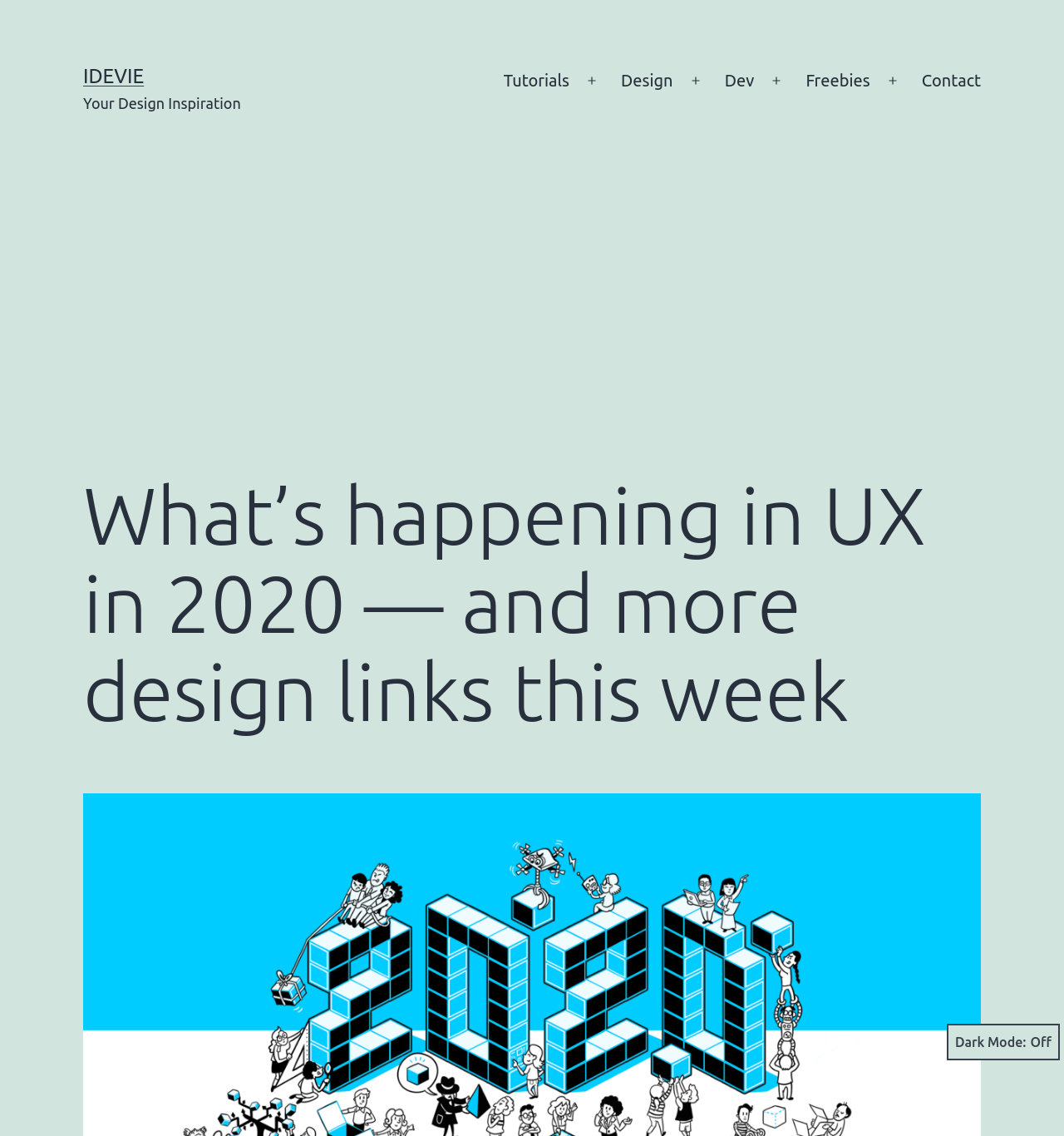Find the bounding box coordinates of the element you need to click on to perform this action: 'Contact us'. The coordinates should be represented by four float values between 0 and 1, in the format [left, top, right, bottom].

[0.856, 0.053, 0.932, 0.09]